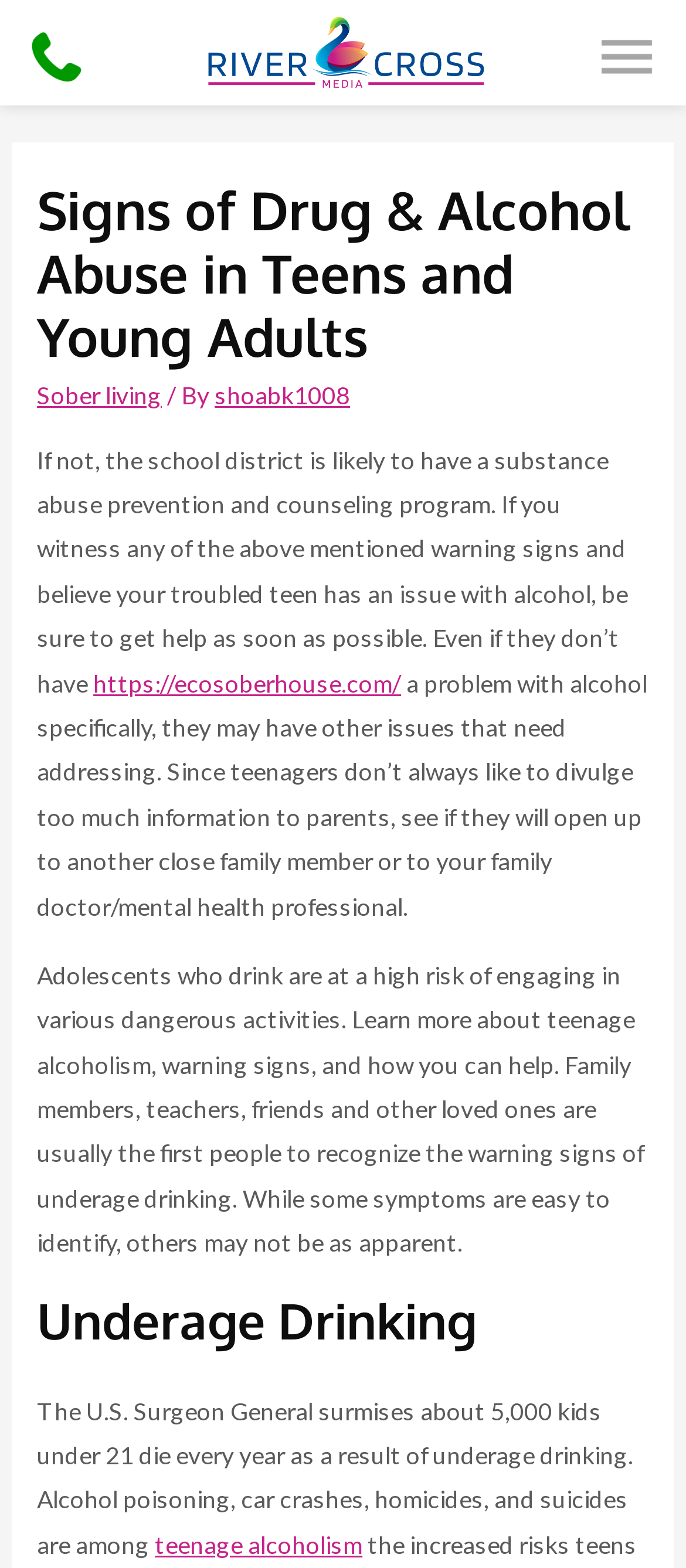Who can recognize the warning signs of underage drinking?
Provide a concise answer using a single word or phrase based on the image.

Family members, teachers, friends